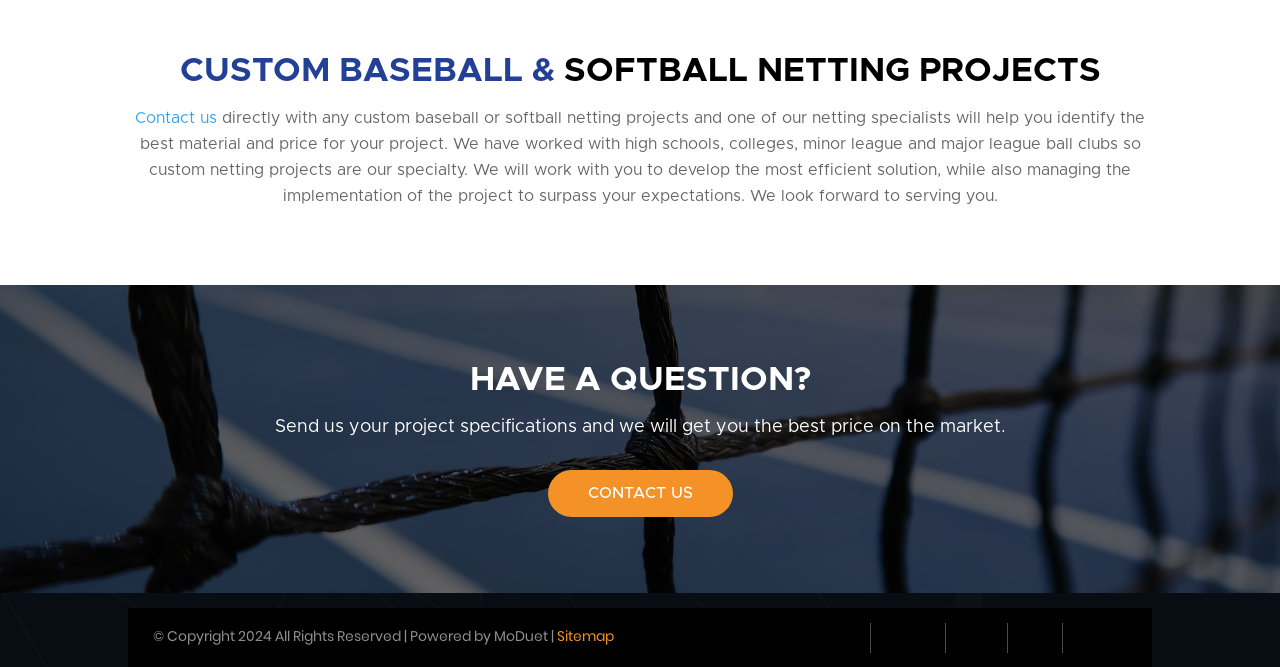Give the bounding box coordinates for this UI element: "Sitemap". The coordinates should be four float numbers between 0 and 1, arranged as [left, top, right, bottom].

[0.435, 0.939, 0.48, 0.969]